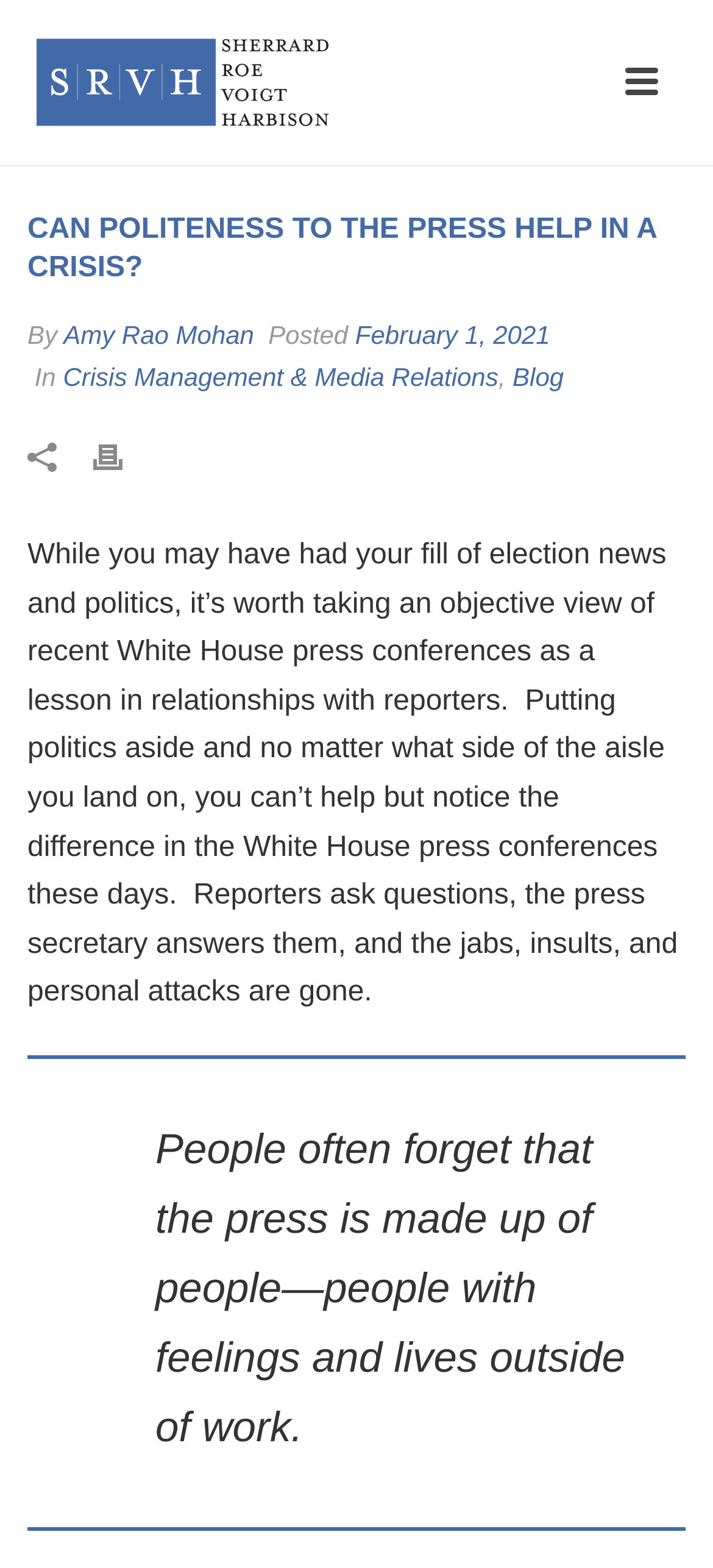What is the tone of the article?
Can you provide an in-depth and detailed response to the question?

The article mentions 'putting politics aside' and 'taking an objective view', which indicates that the tone of the article is objective and neutral.